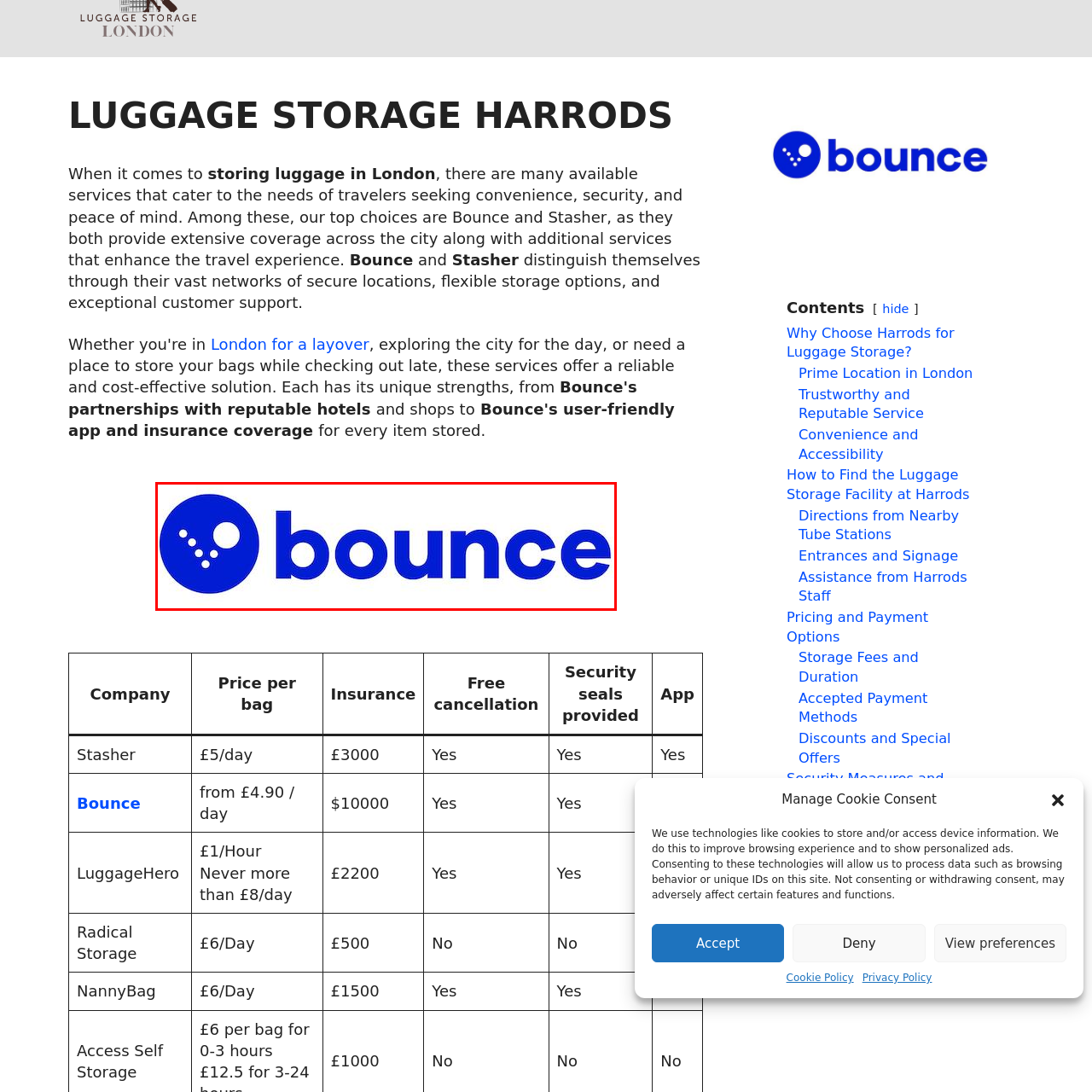Please provide a comprehensive caption for the image highlighted in the red box.

The image features the logo of "Bounce," a luggage storage service designed to provide travelers with convenient options for storing their bags while exploring cities. The logo prominently displays the word "bounce" in a bold blue font, accompanied by a circular emblem that includes several dots, symbolizing efficiency and movement. Bounce stands out in the luggage storage market with its extensive network of secure locations, flexible storage options, and a commitment to exceptional customer support. This makes it an ideal choice for travelers looking for reliable and cost-effective solutions while on the go.